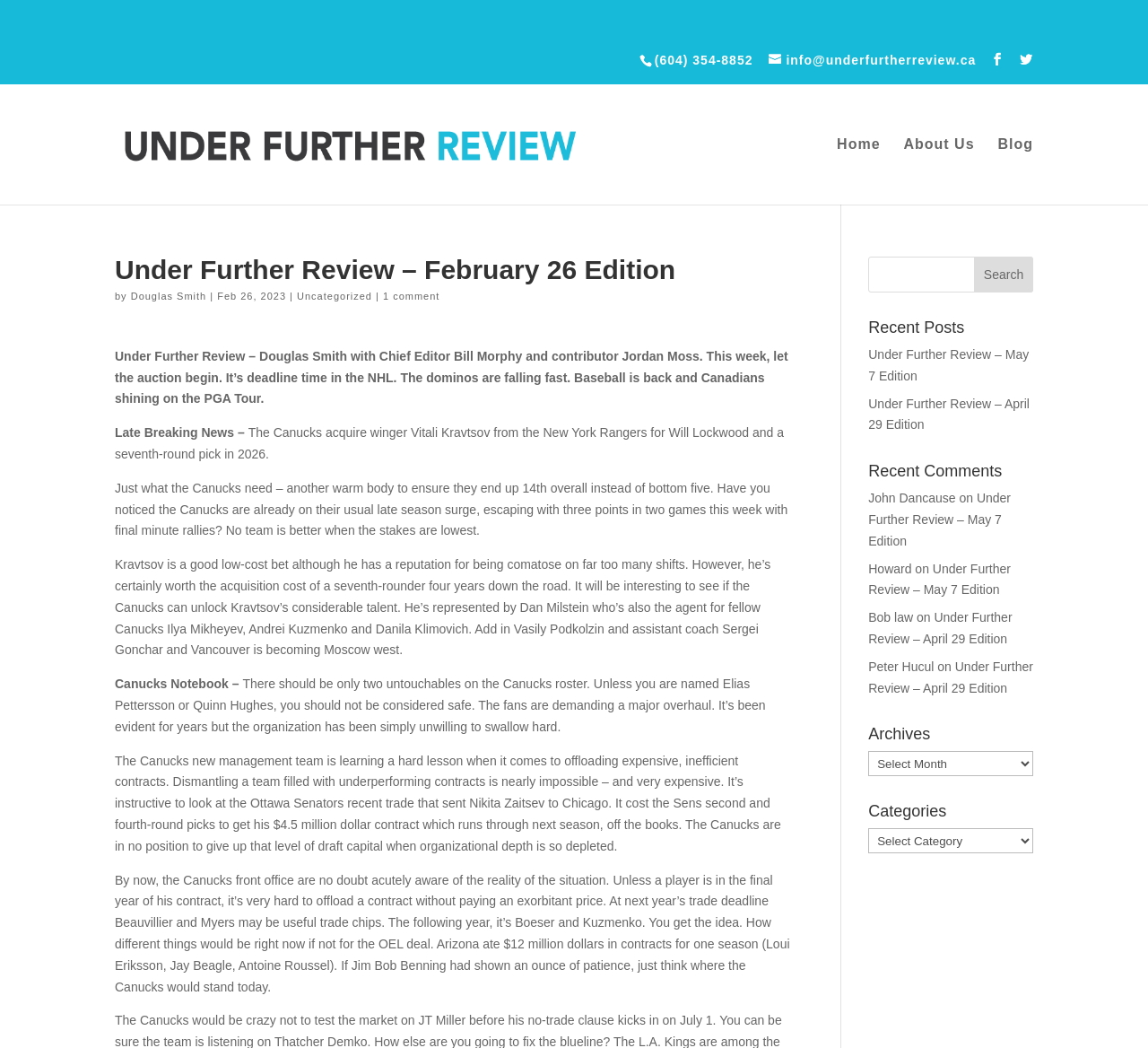What is the phone number on the webpage?
Could you please answer the question thoroughly and with as much detail as possible?

I found the phone number by looking at the StaticText element with the text '(604) 354-8852' located at the top of the webpage.